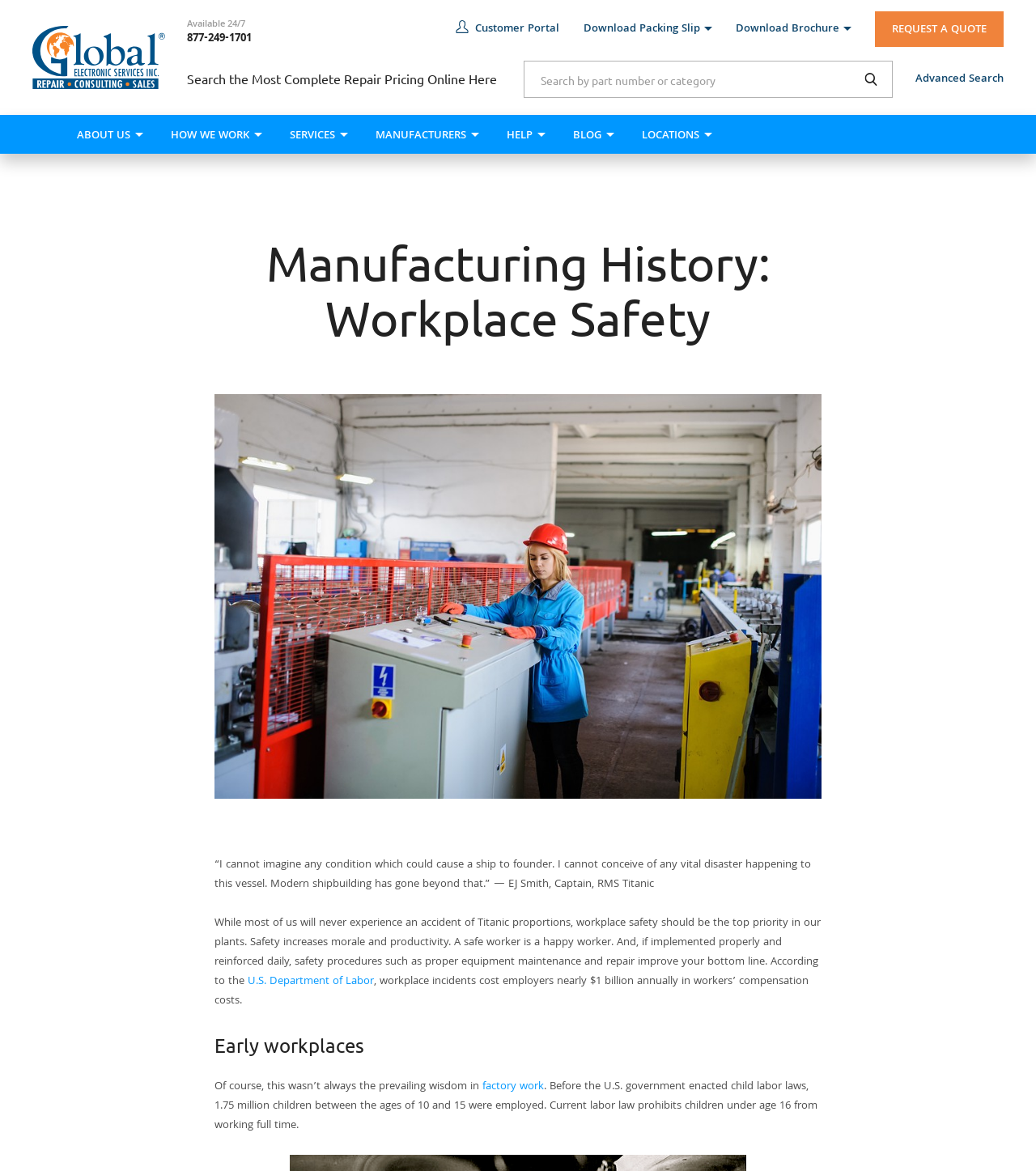Please determine the bounding box coordinates for the element with the description: "U.S. Department of Labor".

[0.239, 0.831, 0.361, 0.846]